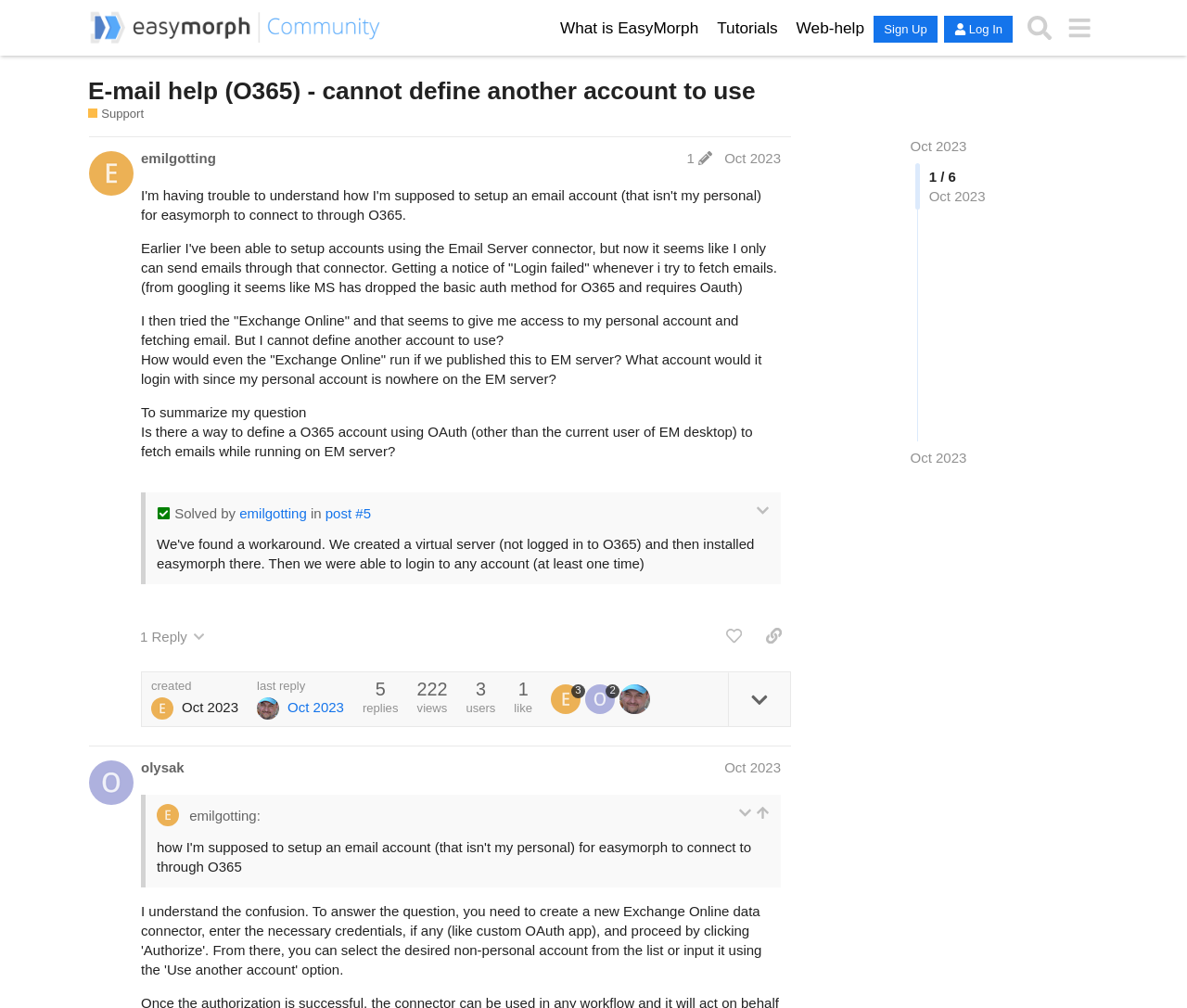What is the username of the person who started this thread?
Please answer using one word or phrase, based on the screenshot.

emilgotting